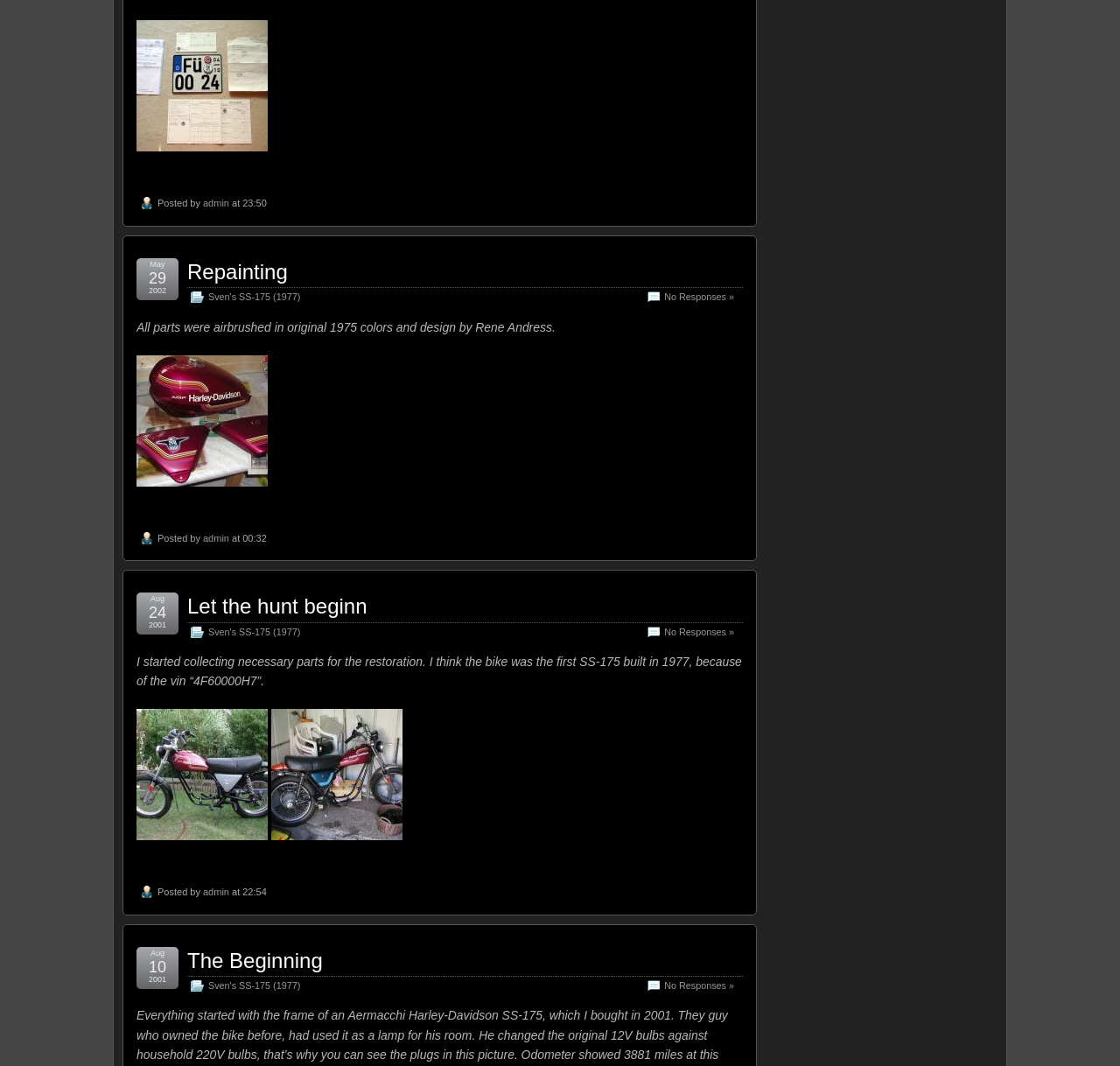Identify the bounding box of the UI component described as: "No Responses »".

[0.593, 0.274, 0.655, 0.284]